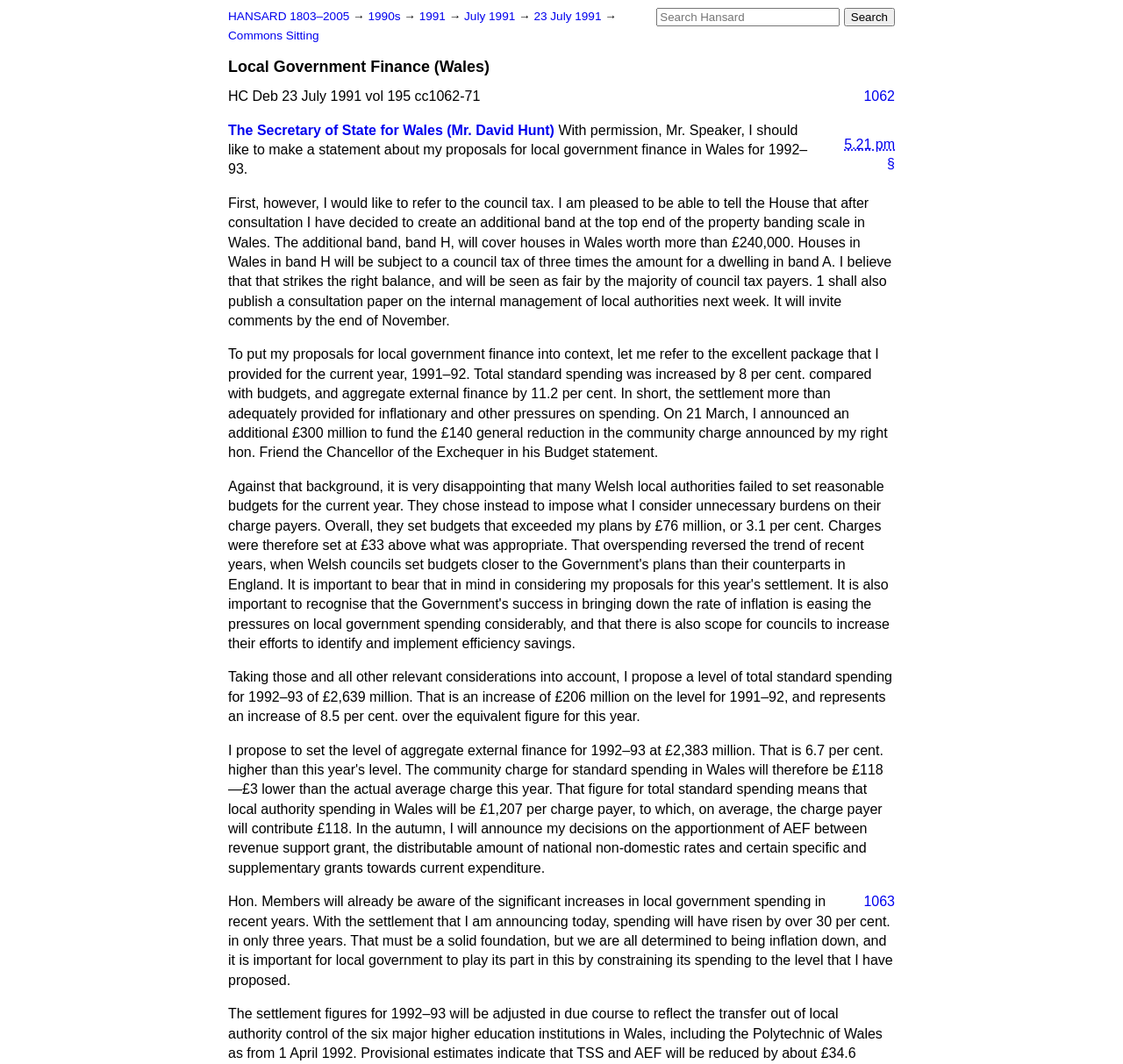Identify the bounding box coordinates of the region that should be clicked to execute the following instruction: "View 'Videos'".

None